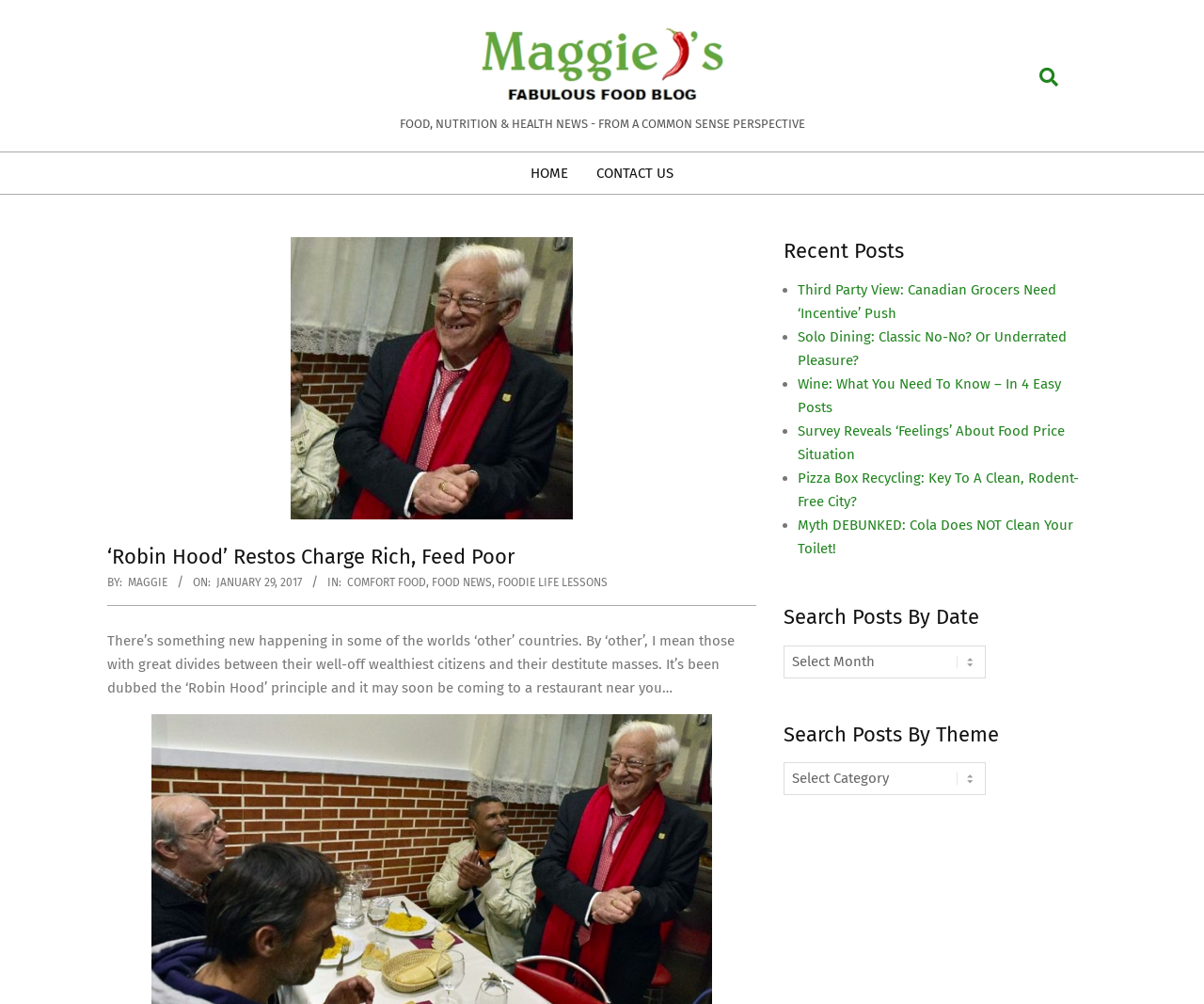Please specify the bounding box coordinates of the clickable region necessary for completing the following instruction: "Visit the home page". The coordinates must consist of four float numbers between 0 and 1, i.e., [left, top, right, bottom].

[0.429, 0.152, 0.484, 0.193]